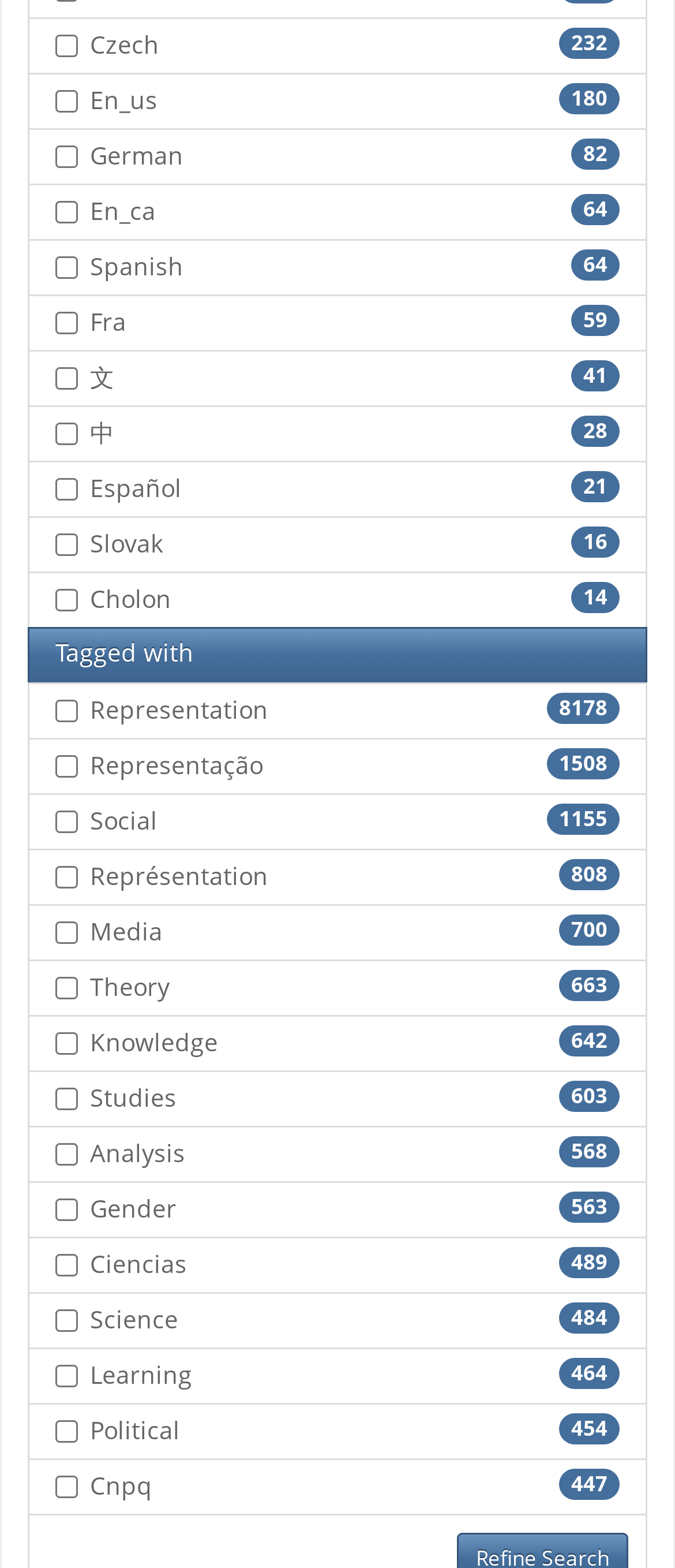Locate the bounding box coordinates of the element I should click to achieve the following instruction: "Choose Spanish".

[0.082, 0.163, 0.115, 0.178]